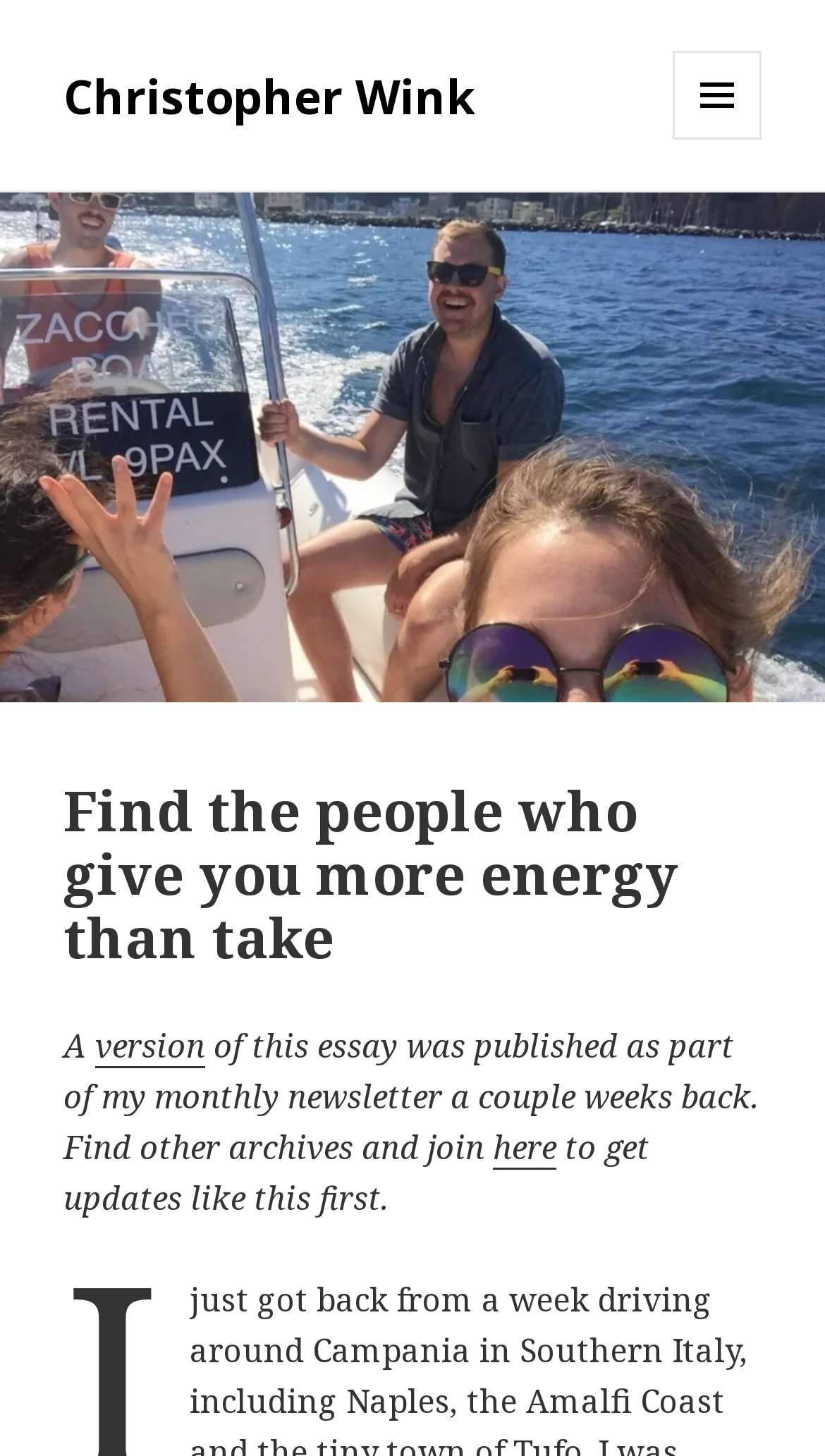Give a concise answer using one word or a phrase to the following question:
What is the topic of the essay?

Find the people who give you more energy than take